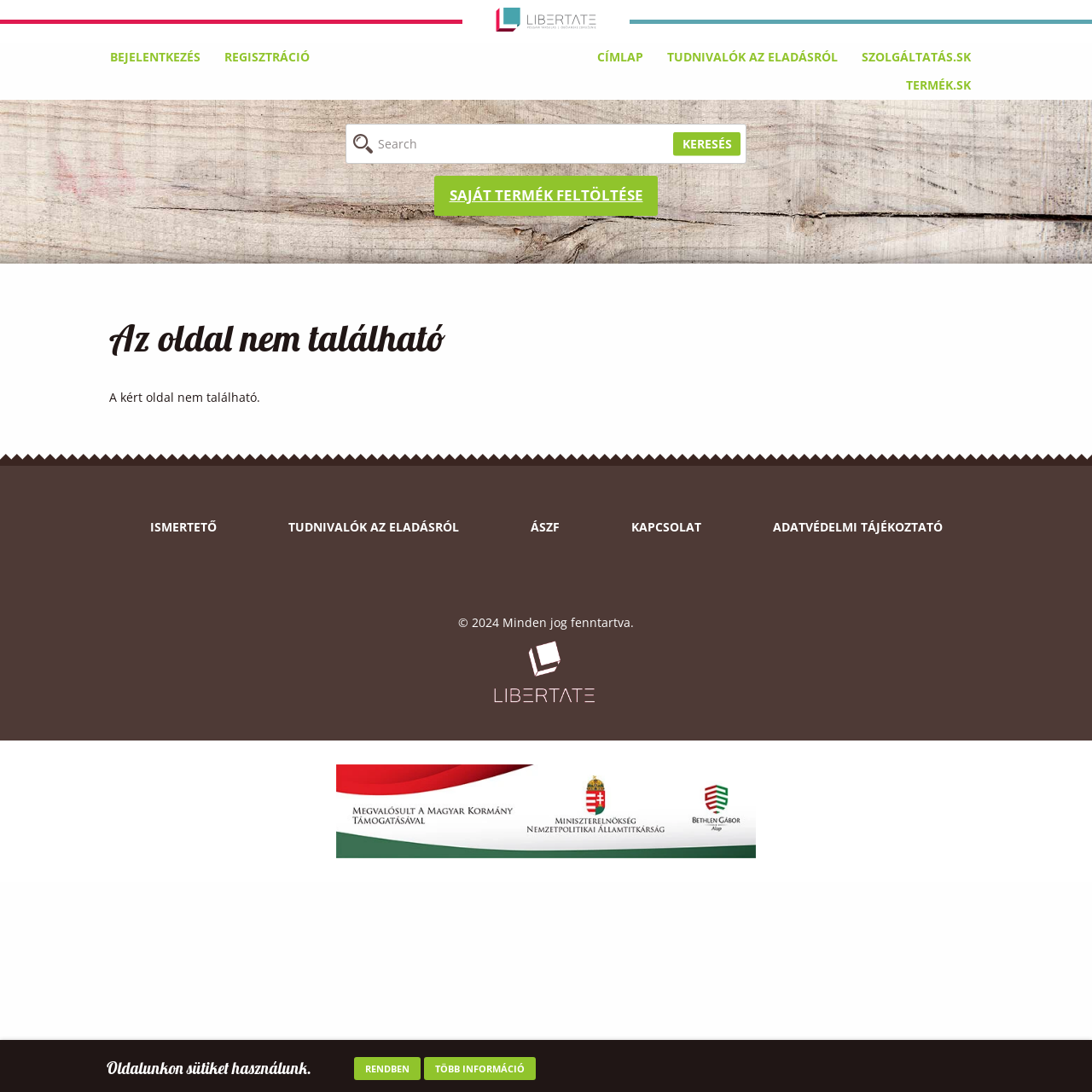Identify the bounding box coordinates of the region that should be clicked to execute the following instruction: "Upload your product".

[0.397, 0.161, 0.603, 0.198]